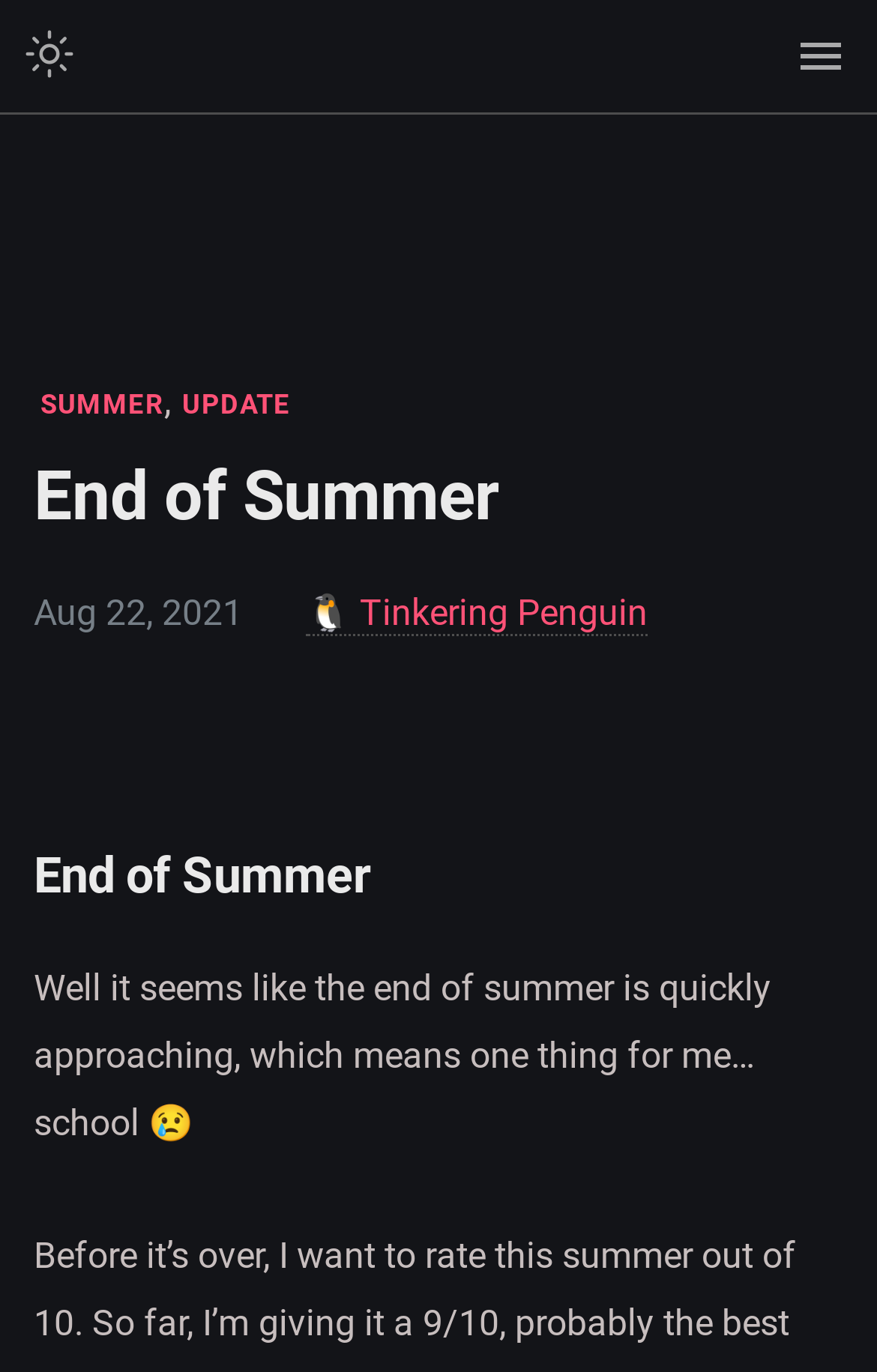What is the date of the blog post?
Look at the webpage screenshot and answer the question with a detailed explanation.

The date is mentioned in the time element, which contains the static text 'Aug 22, 2021'.